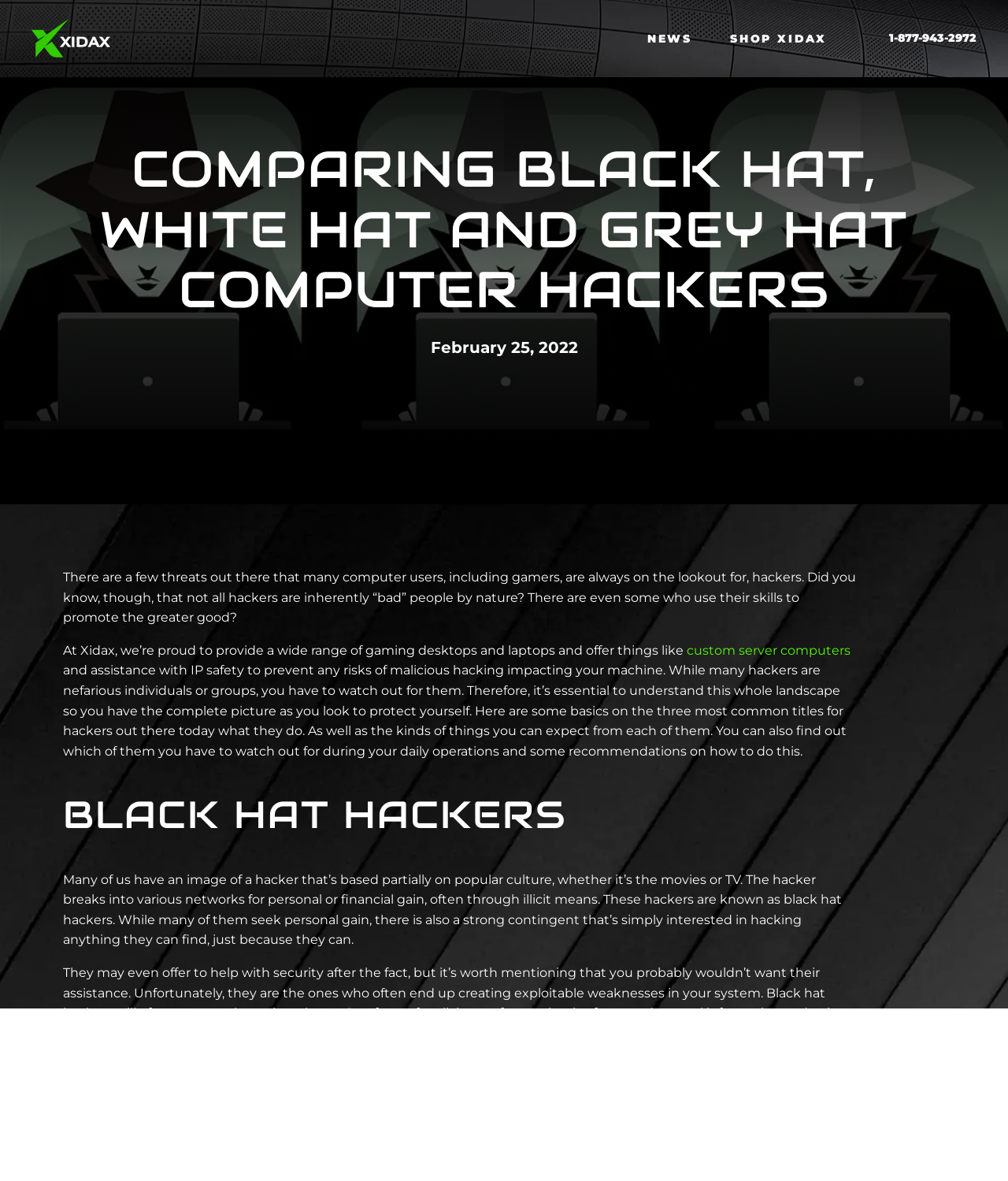What is the purpose of a botnet?
Please use the visual content to give a single word or phrase answer.

To be manipulated by the hacker